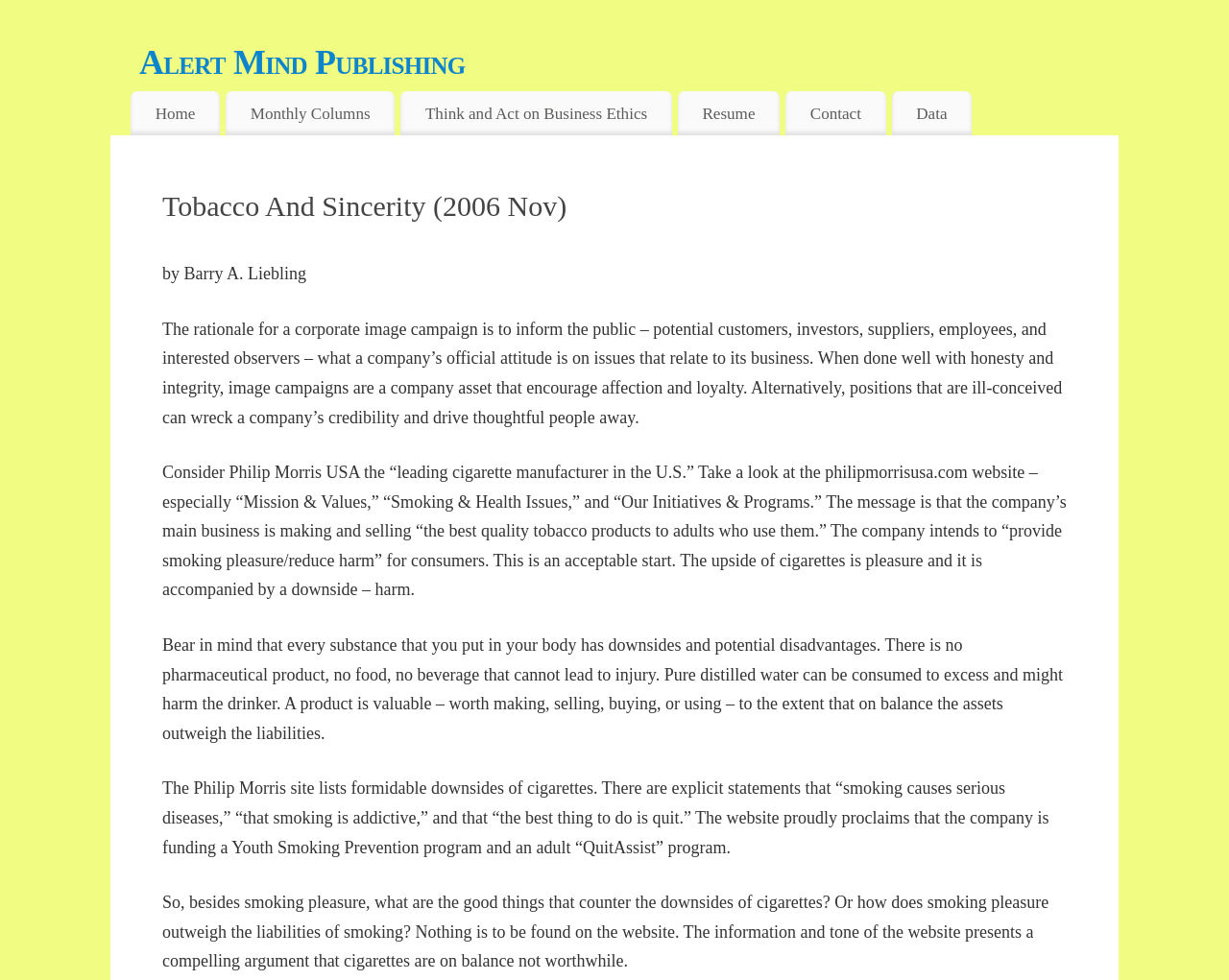Please provide the bounding box coordinates in the format (top-left x, top-left y, bottom-right x, bottom-right y). Remember, all values are floating point numbers between 0 and 1. What is the bounding box coordinate of the region described as: Alert Mind Publishing

[0.113, 0.039, 0.91, 0.088]